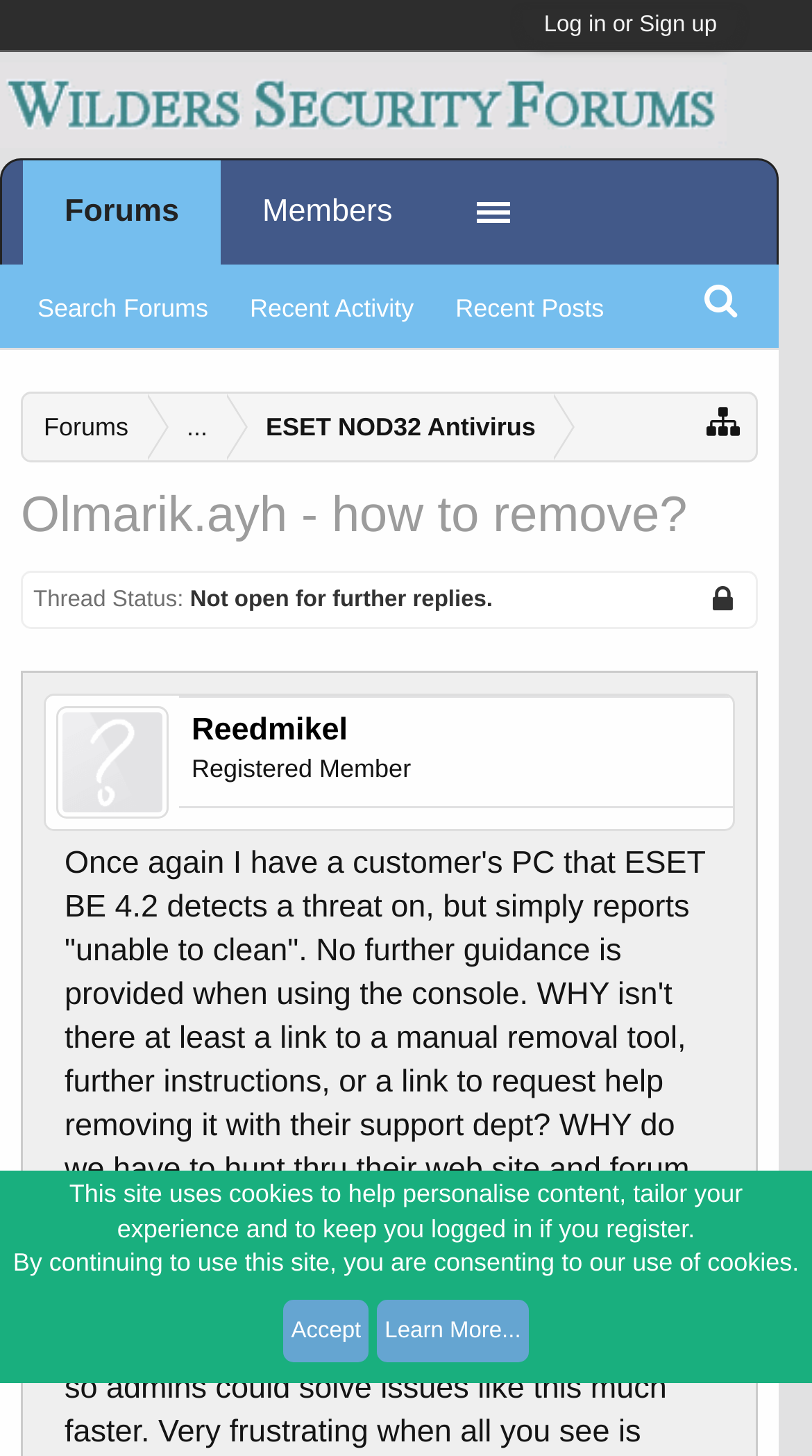Find the bounding box of the web element that fits this description: "Recent Activity".

[0.282, 0.185, 0.535, 0.239]